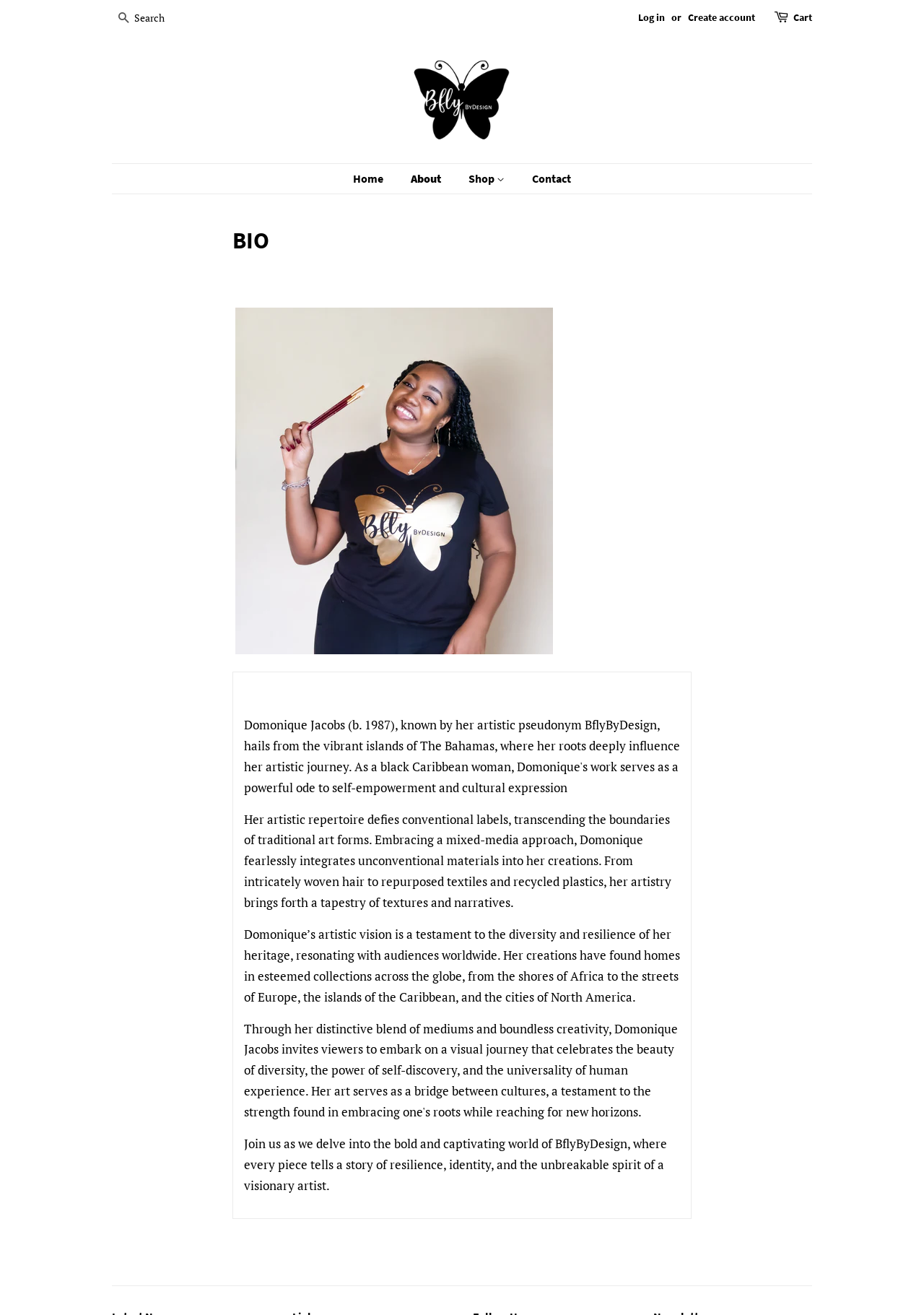Locate the bounding box coordinates of the area that needs to be clicked to fulfill the following instruction: "View the cart". The coordinates should be in the format of four float numbers between 0 and 1, namely [left, top, right, bottom].

[0.859, 0.007, 0.879, 0.02]